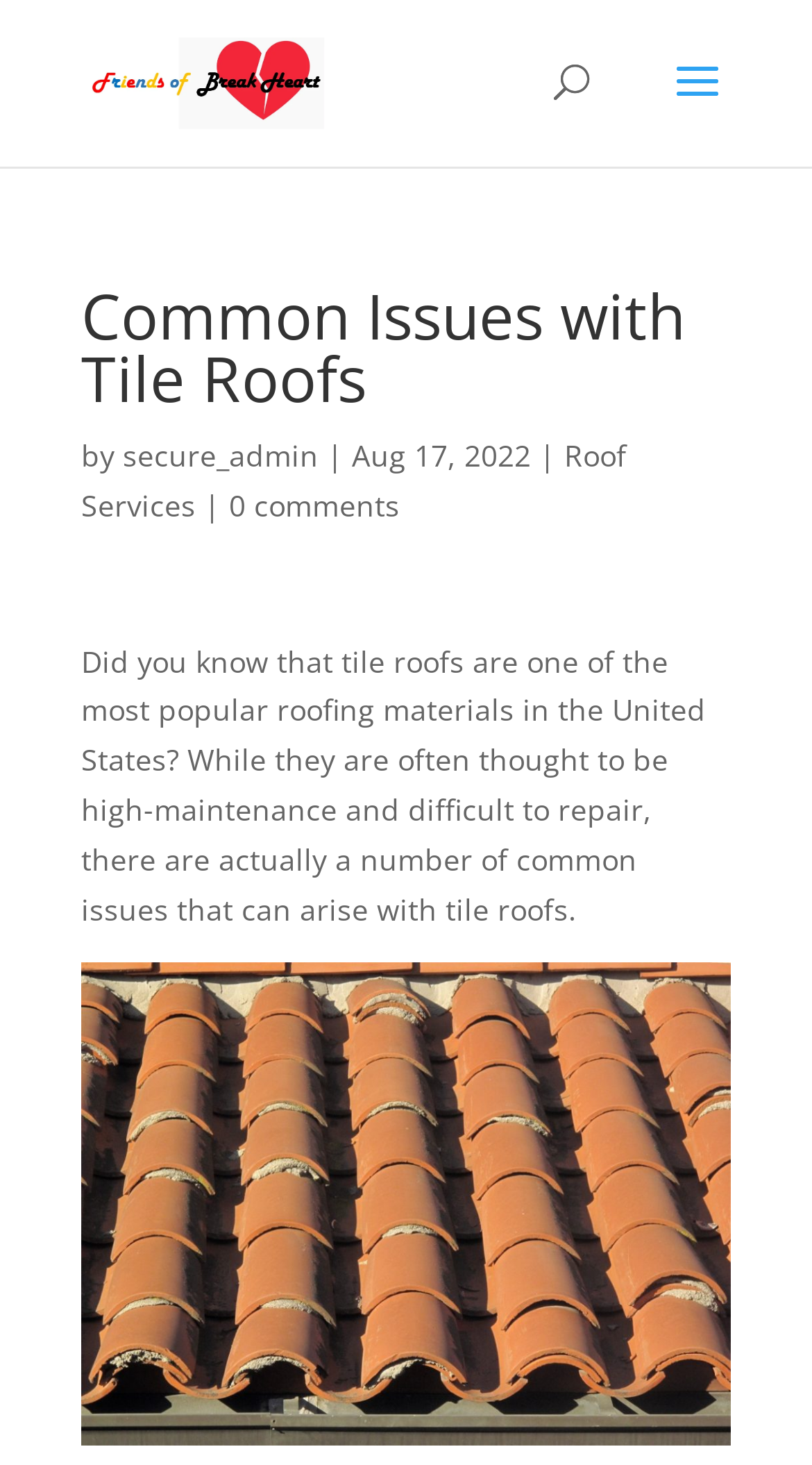Identify the bounding box for the UI element described as: "alt="Friends of Break Heart"". The coordinates should be four float numbers between 0 and 1, i.e., [left, top, right, bottom].

[0.11, 0.041, 0.401, 0.068]